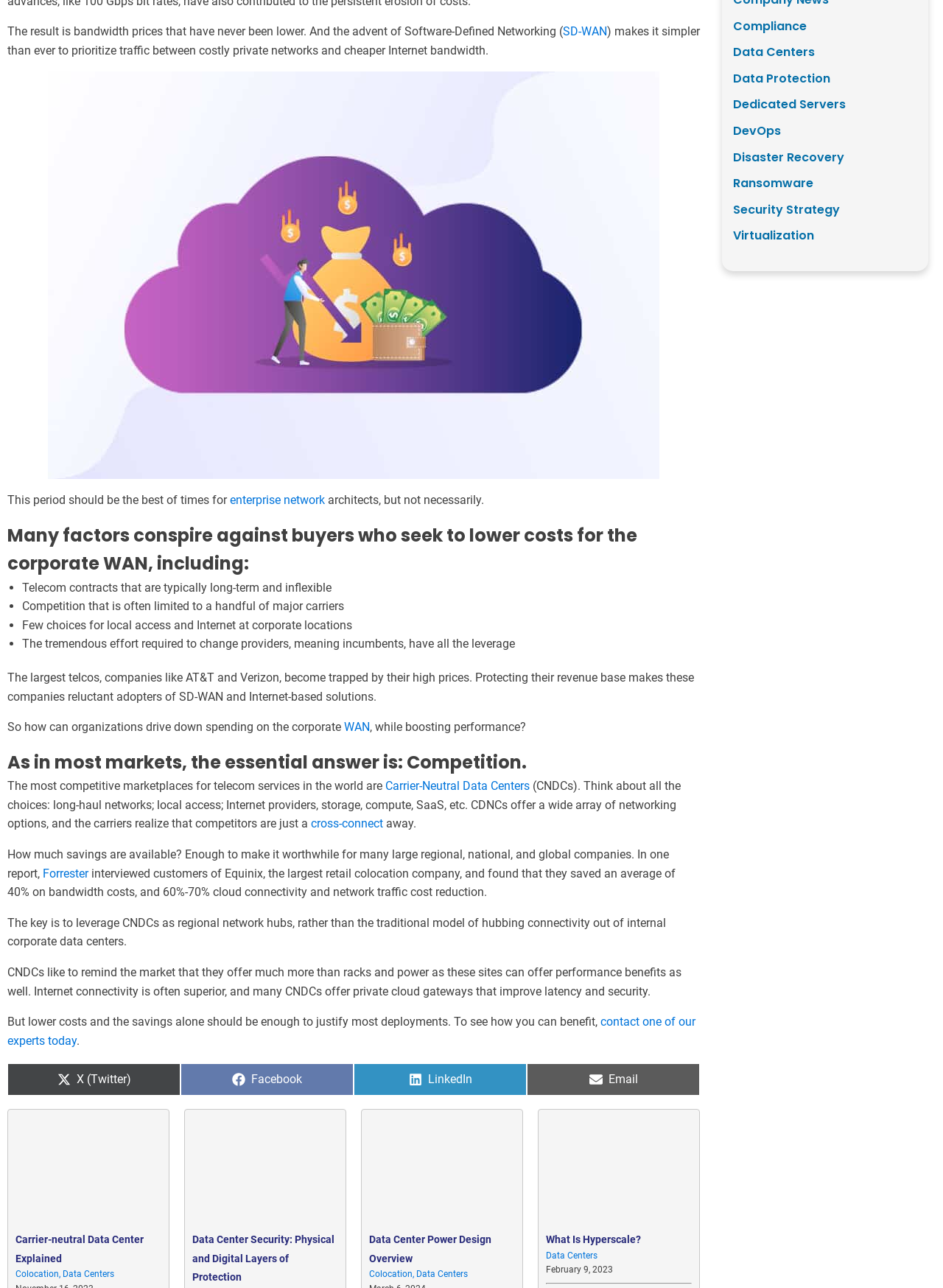Using the webpage screenshot, find the UI element described by Carrier-neutral Data Center Explained. Provide the bounding box coordinates in the format (top-left x, top-left y, bottom-right x, bottom-right y), ensuring all values are floating point numbers between 0 and 1.

[0.016, 0.958, 0.152, 0.982]